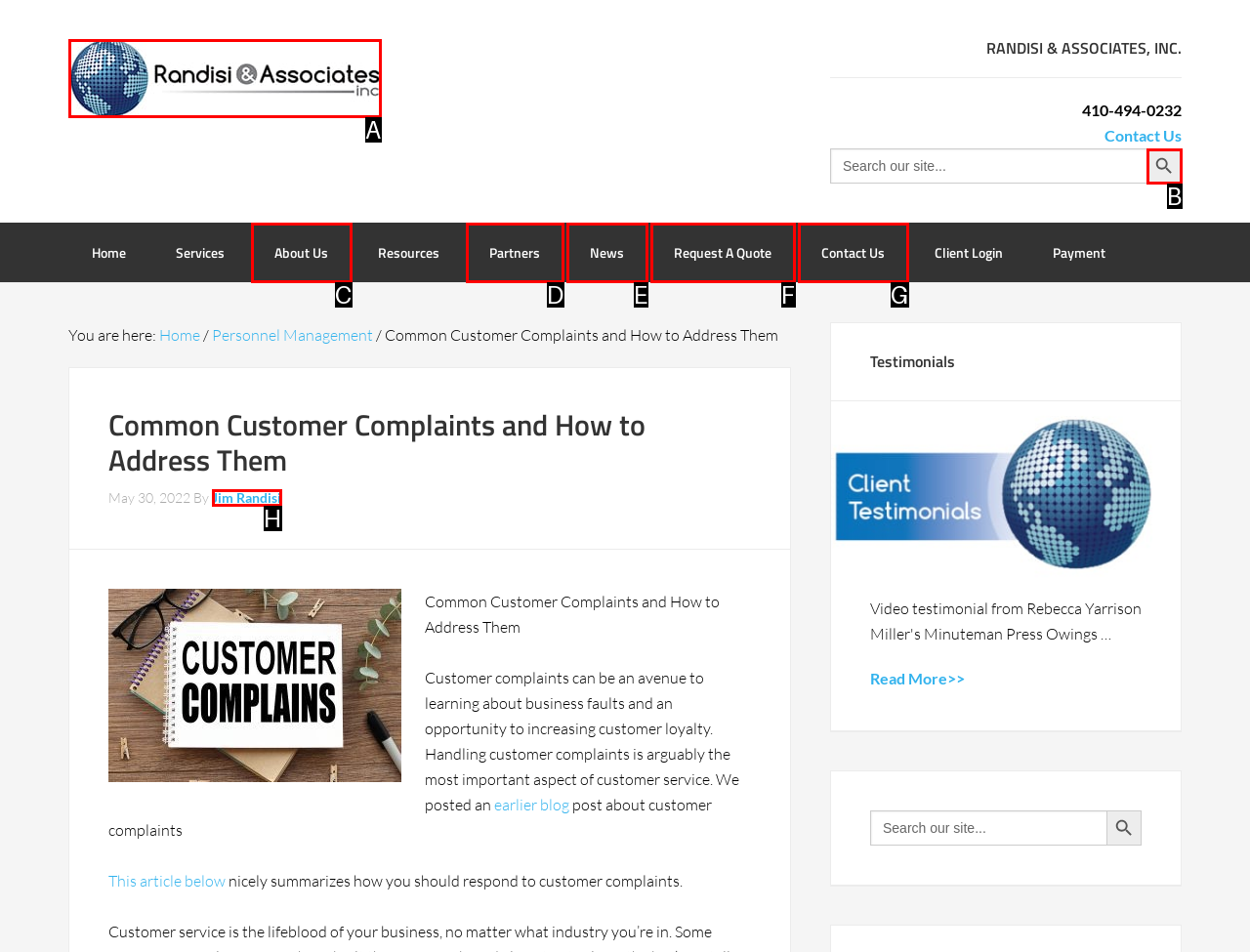Select the correct option based on the description: Randisi & Associates
Answer directly with the option’s letter.

A